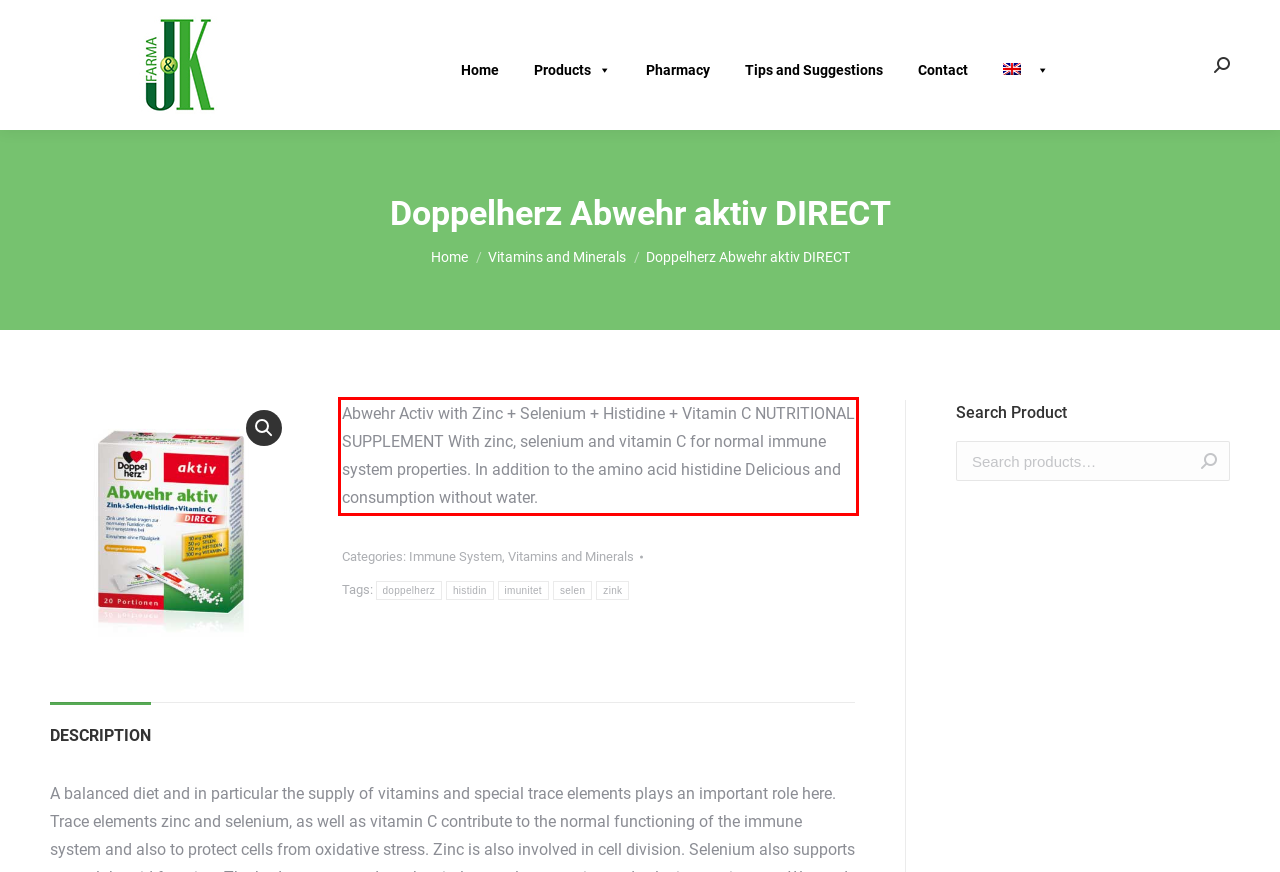You are provided with a screenshot of a webpage containing a red bounding box. Please extract the text enclosed by this red bounding box.

Abwehr Activ with Zinc + Selenium + Histidine + Vitamin C NUTRITIONAL SUPPLEMENT With zinc, selenium and vitamin C for normal immune system properties. In addition to the amino acid histidine Delicious and consumption without water.